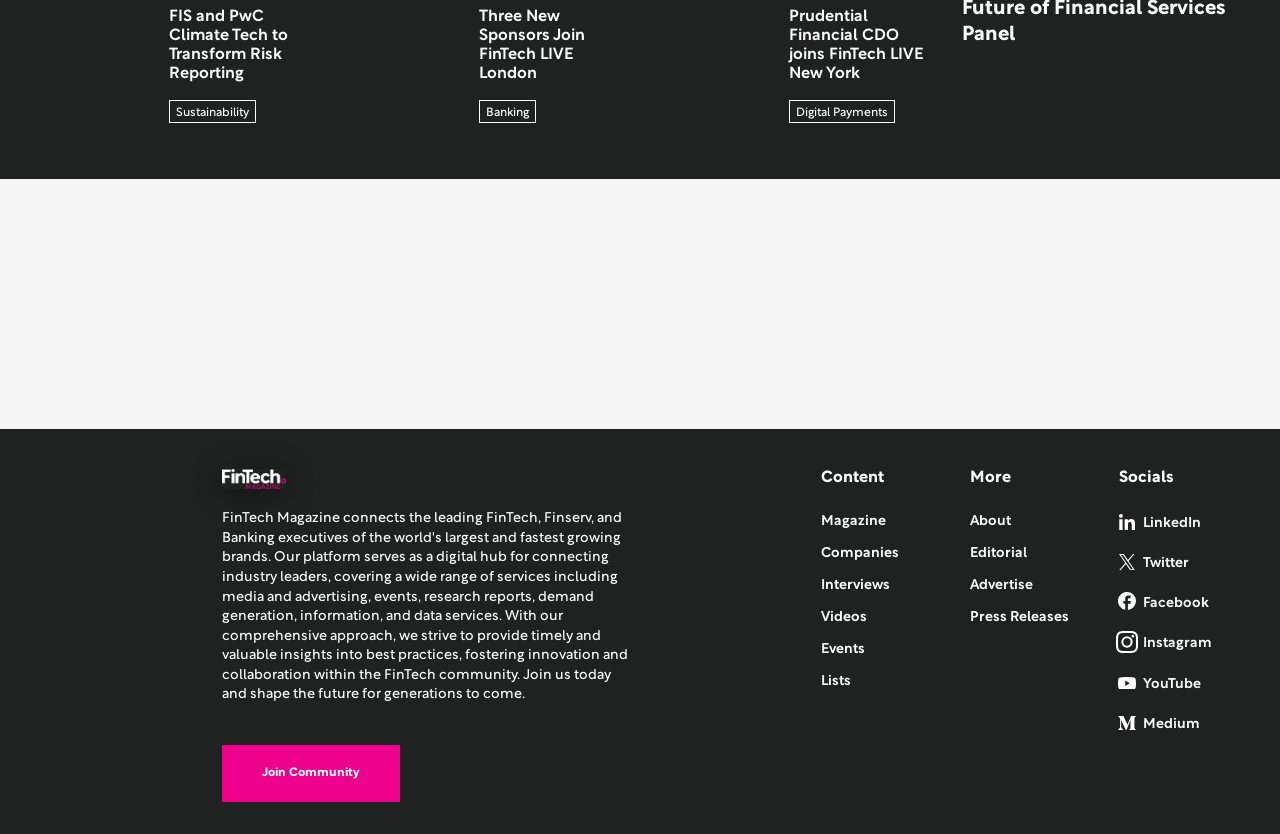Determine the bounding box coordinates for the clickable element to execute this instruction: "Explore the 'Events' page". Provide the coordinates as four float numbers between 0 and 1, i.e., [left, top, right, bottom].

[0.641, 0.757, 0.676, 0.798]